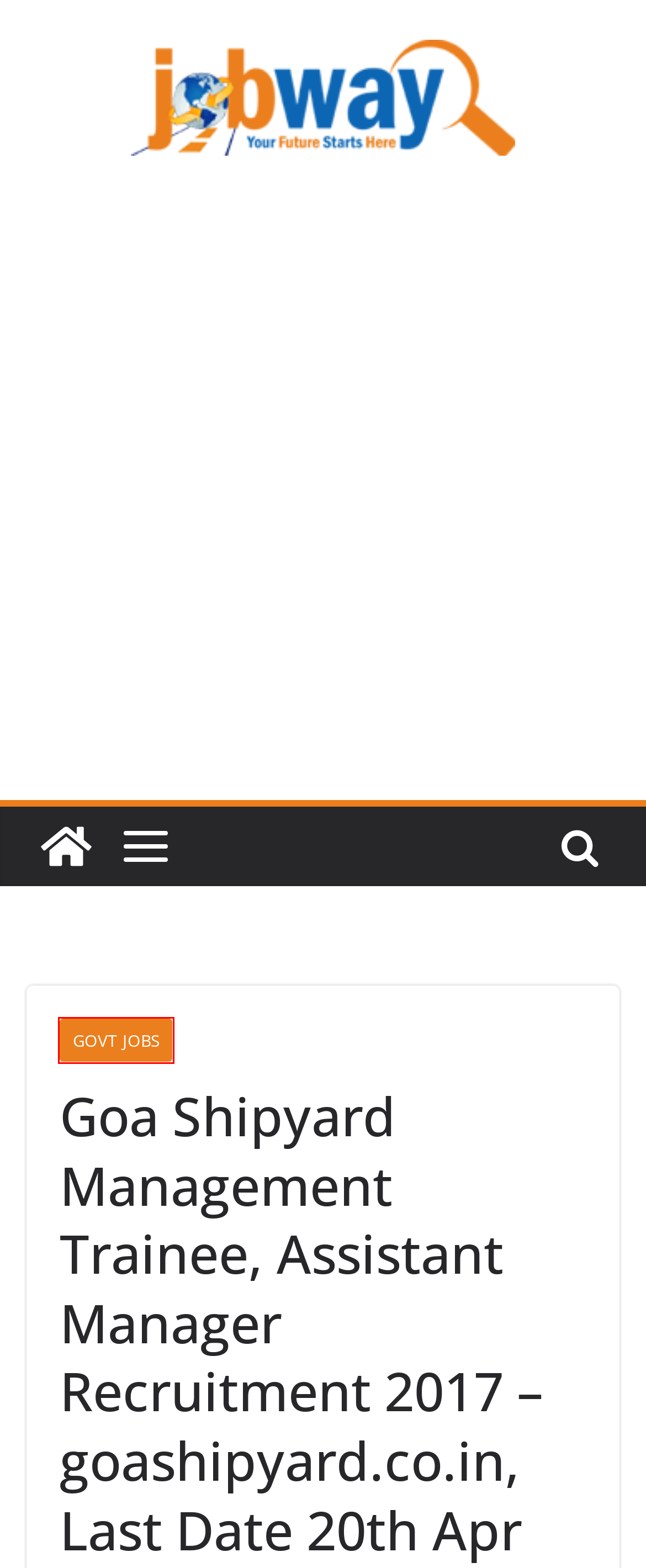Review the webpage screenshot provided, noting the red bounding box around a UI element. Choose the description that best matches the new webpage after clicking the element within the bounding box. The following are the options:
A. 5th Class MJP Admission TGCET- 2024-25 in MJPTBCWREIS,  TSWREIS, TTWREIS, and TREIS Apply Online
B. Goa Shipyard Management Trainee-Assistant Manager Recruitment 2017 Archives - Jobway
C. GOVT JOBS Archives - Jobway
D. RNSB Office Assistant Posts Recruitment 2017 - rnsbindia.com - Last Date: 22nd May 2017 - Jobway
E. Govt of Uttarakhand Various Jobs Recruitment 2017 - Apply Online - haridwar.nic.in - Jobway
F. Spices Board Recruitment 2017, Trainee Analyst - indianspices.com, Last Date 17th Apr 2017 - Jobway
G. Jobway -
H. Staff Selection Commission – Constable GD 2024 Recruitment 26146 jobs Apply Online

C